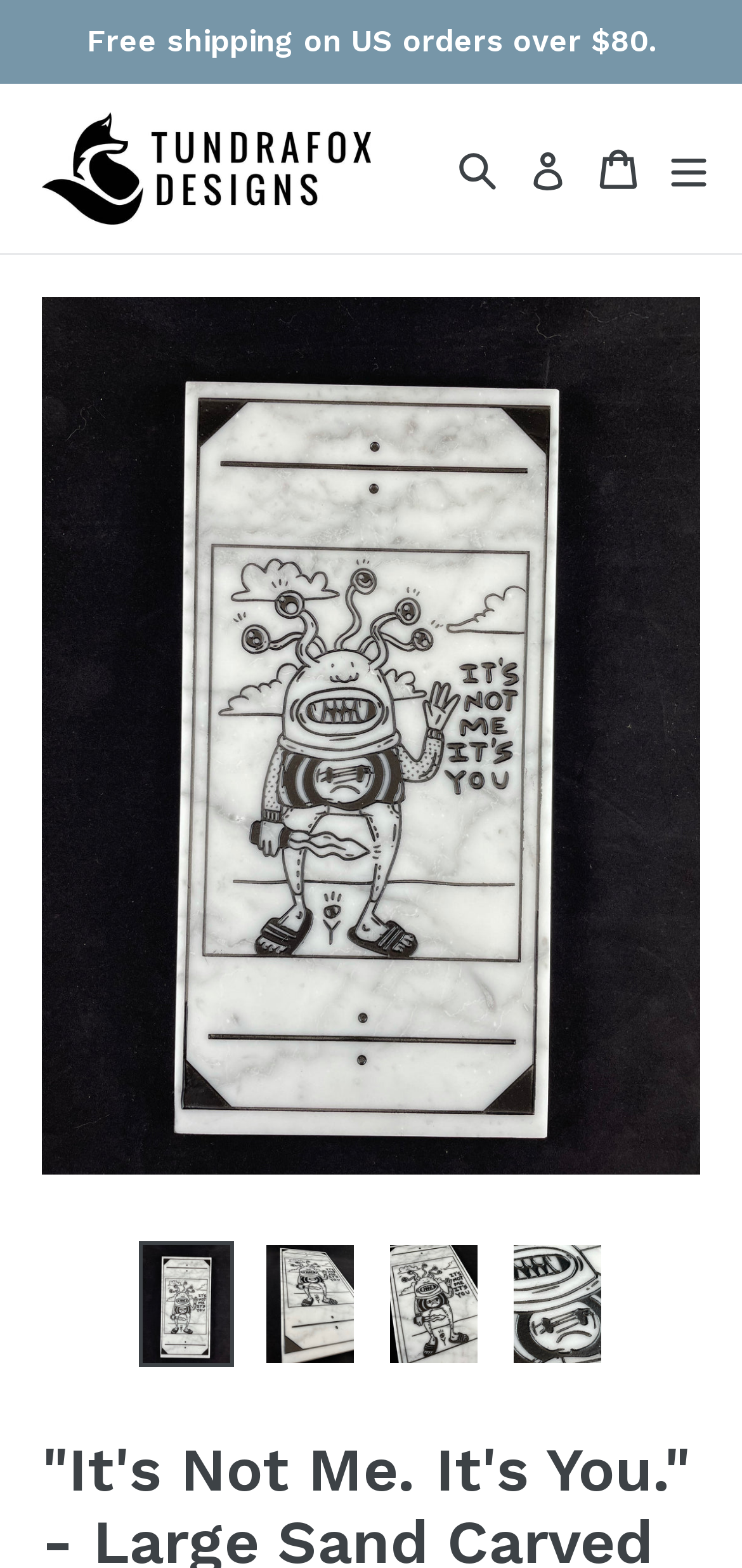Identify the bounding box coordinates of the clickable region required to complete the instruction: "View your cart". The coordinates should be given as four float numbers within the range of 0 and 1, i.e., [left, top, right, bottom].

[0.792, 0.067, 0.874, 0.148]